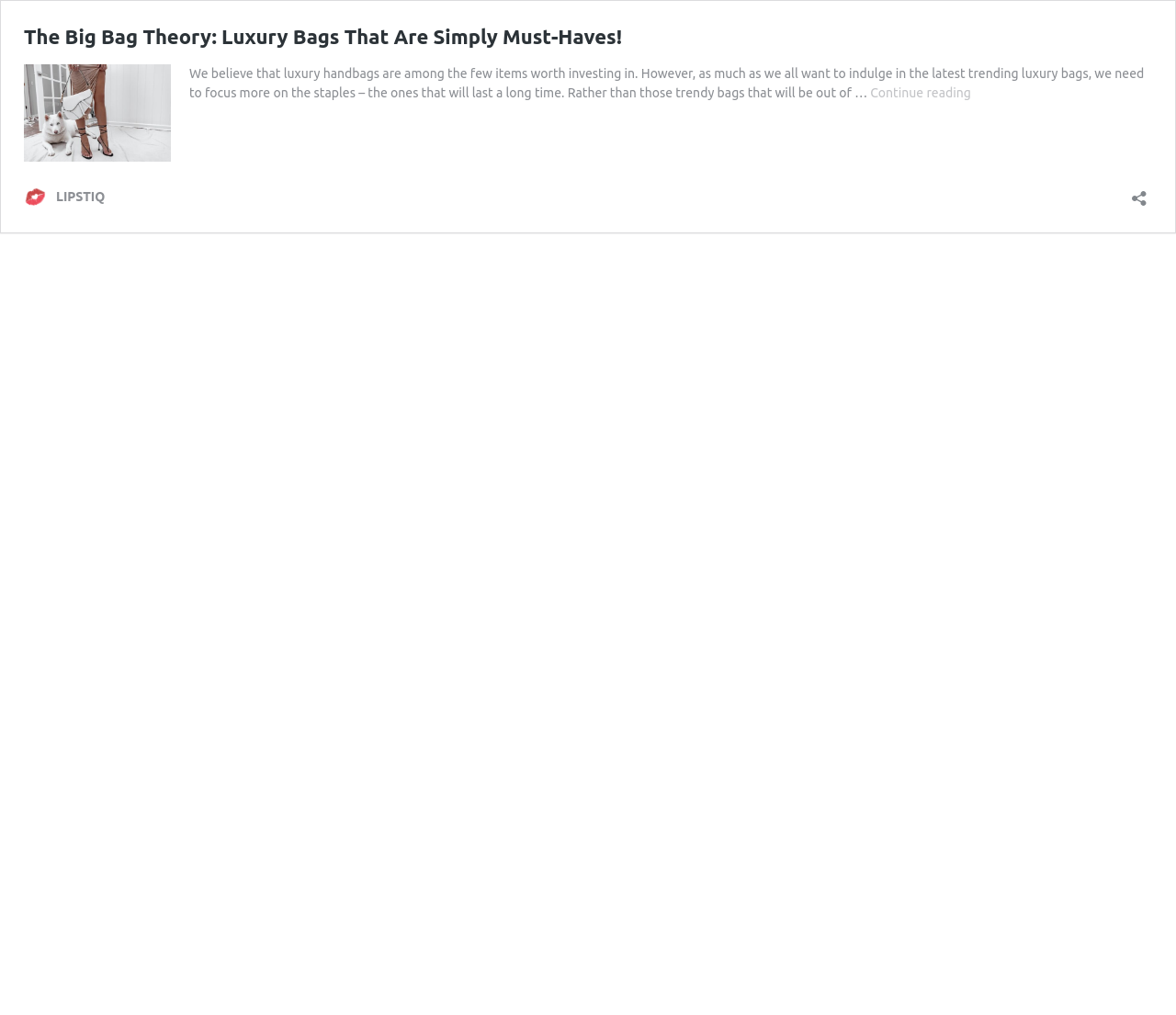Respond with a single word or phrase:
What is the tone of the webpage?

Informative